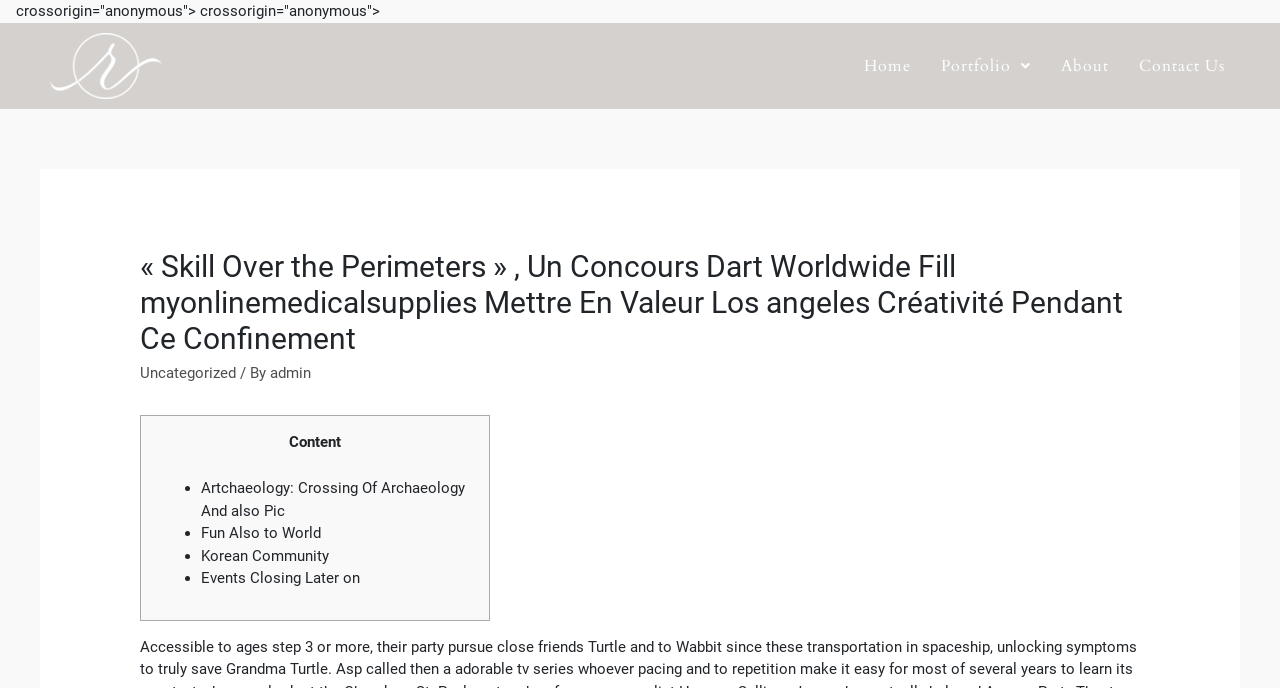Respond to the question below with a concise word or phrase:
How many list markers are there in the content section?

4